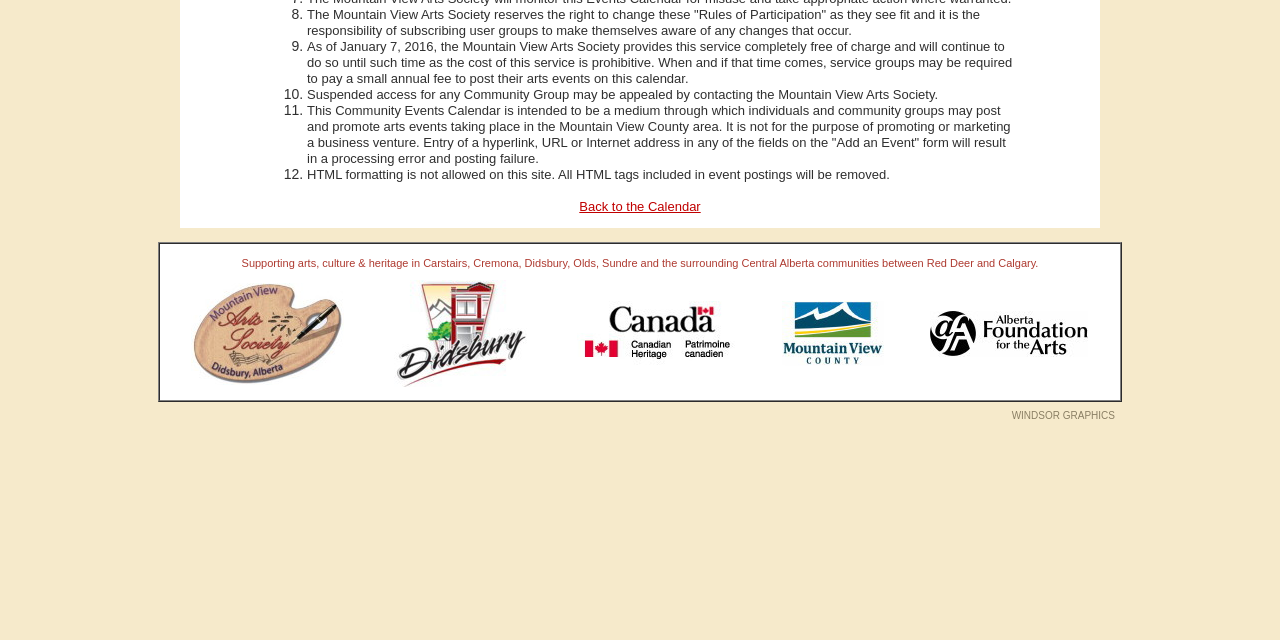Locate the bounding box of the UI element based on this description: "WINDSOR GRAPHICS". Provide four float numbers between 0 and 1 as [left, top, right, bottom].

[0.79, 0.641, 0.871, 0.658]